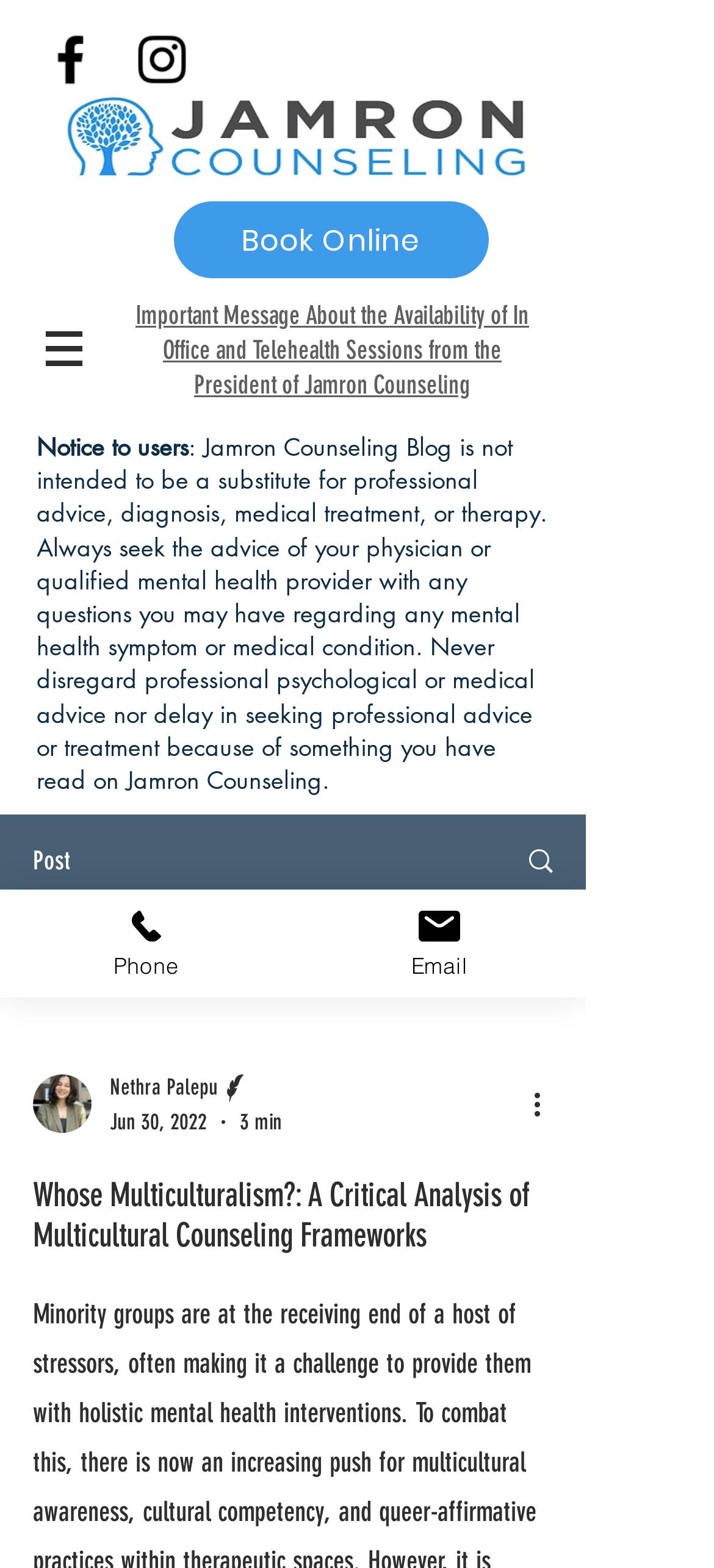Could you please study the image and provide a detailed answer to the question:
How many social media icons are there?

I counted the number of social media icons by looking at the list of links under the 'Social Bar' element, and I found two icons, one for Facebook and one for Instagram.